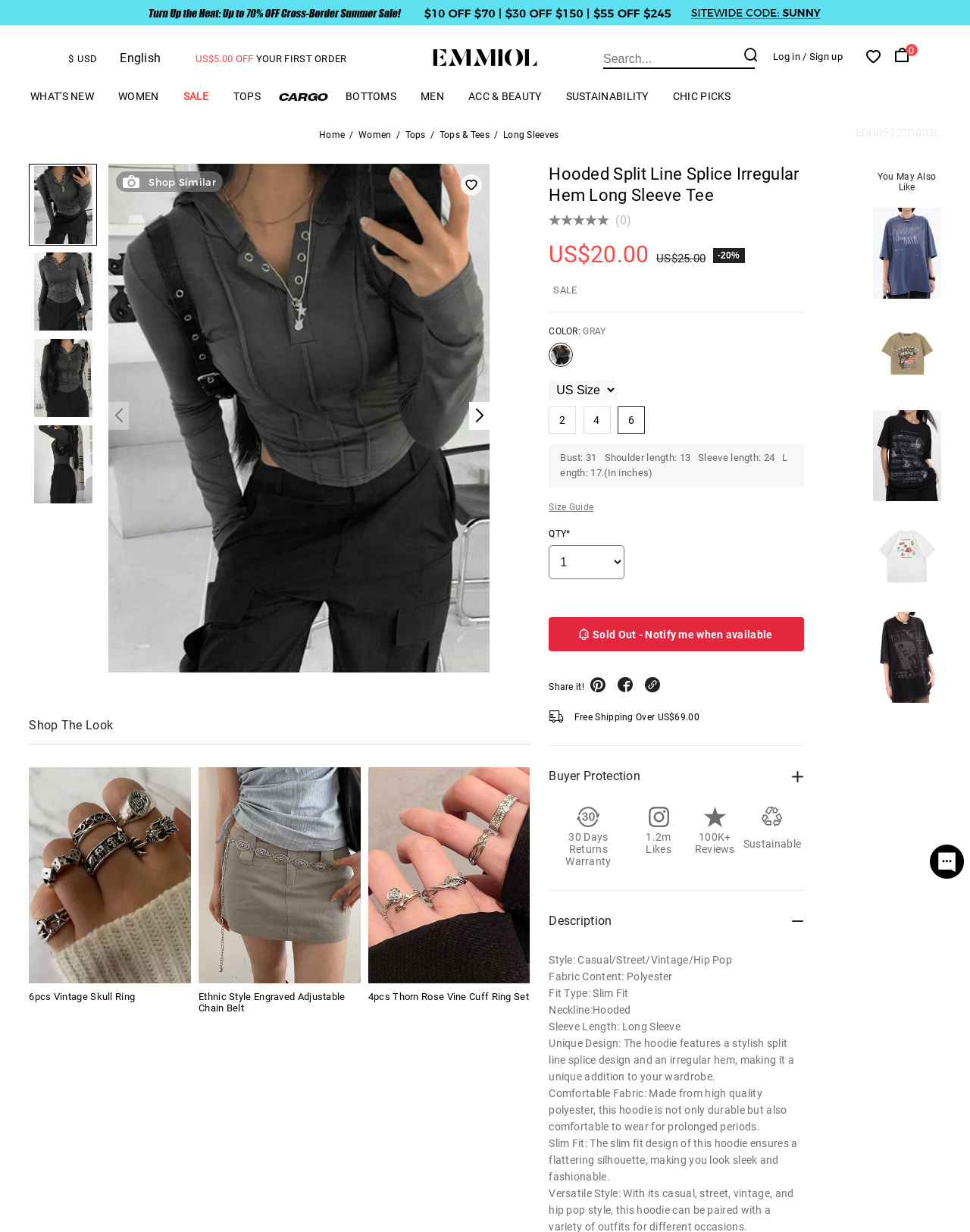Elaborate on the information and visuals displayed on the webpage.

This webpage is an online store selling a specific product, the "Hooded Split Line Splice Irregular Hem Long Sleeve Tee" in gray color. At the top of the page, there is a navigation menu with links to different categories such as "WHAT'S NEW", "WOMEN", "SALE", and "MEN". Below the navigation menu, there is a search bar and a login/signup section.

The main content of the page is divided into two sections. On the left side, there are four images of the product from different angles. On the right side, there is a product description section. This section includes the product title, a star rating system with five stars, and the price information. The price is listed as "US$20.00" with a discount of "20%" from the original price of "US$25.00". There is also a "SALE" label above the price information.

Below the product description section, there are several links to similar products, including "EMMIOL 6pcs Vintage Skull Ring", "EMMIOL Ethnic Style Engraved Adjustable Chain Belt", and "EMMIOL 4pcs Thorn Rose Vine Cuff Ring Set". Each link includes an image of the product.

At the bottom of the page, there is a section with a heading "Shop Similar" and a link to "Shop The Look".